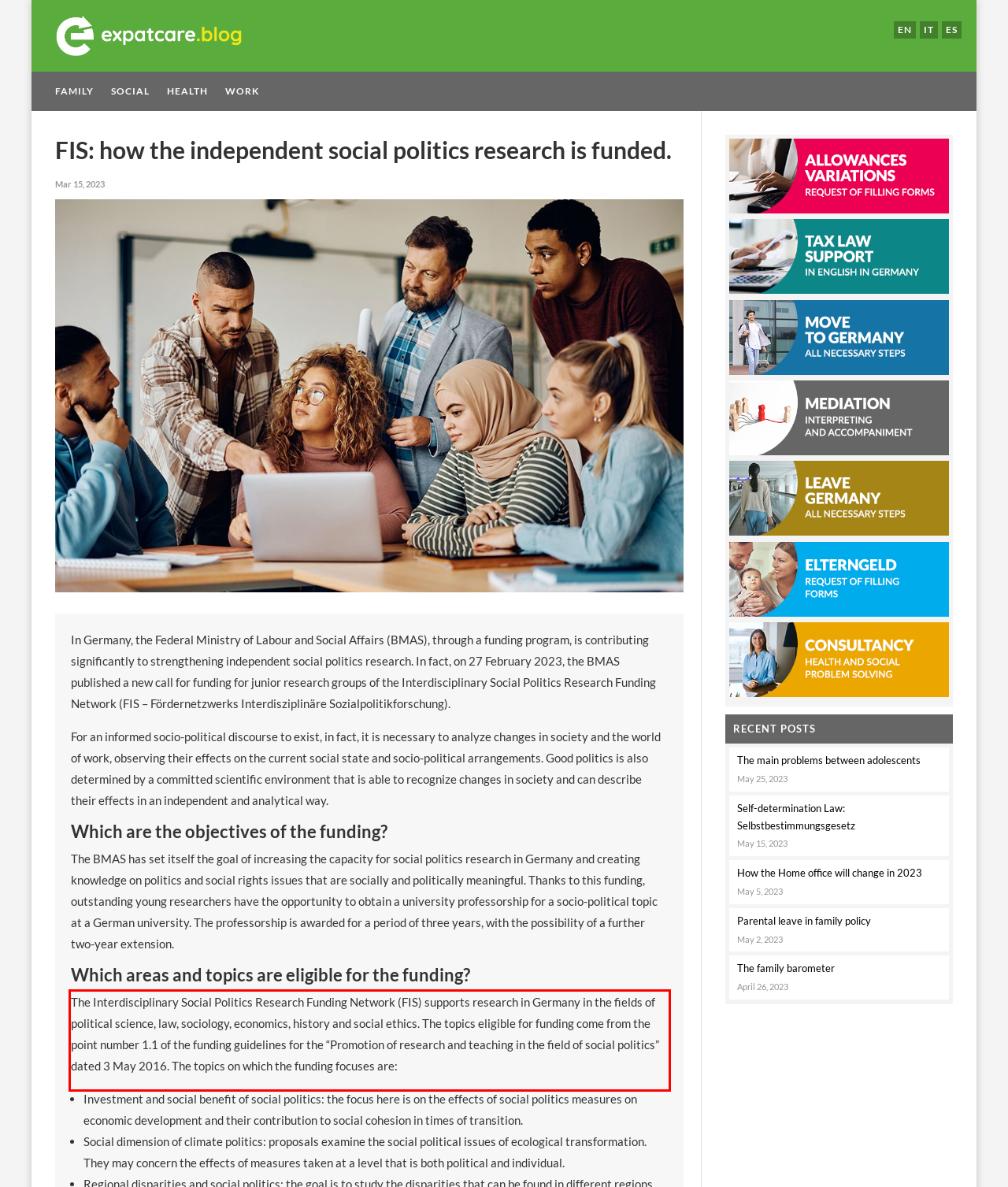You are provided with a screenshot of a webpage that includes a UI element enclosed in a red rectangle. Extract the text content inside this red rectangle.

The Interdisciplinary Social Politics Research Funding Network (FIS) supports research in Germany in the fields of political science, law, sociology, economics, history and social ethics. The topics eligible for funding come from the point number 1.1 of the funding guidelines for the “Promotion of research and teaching in the field of social politics” dated 3 May 2016. The topics on which the funding focuses are: